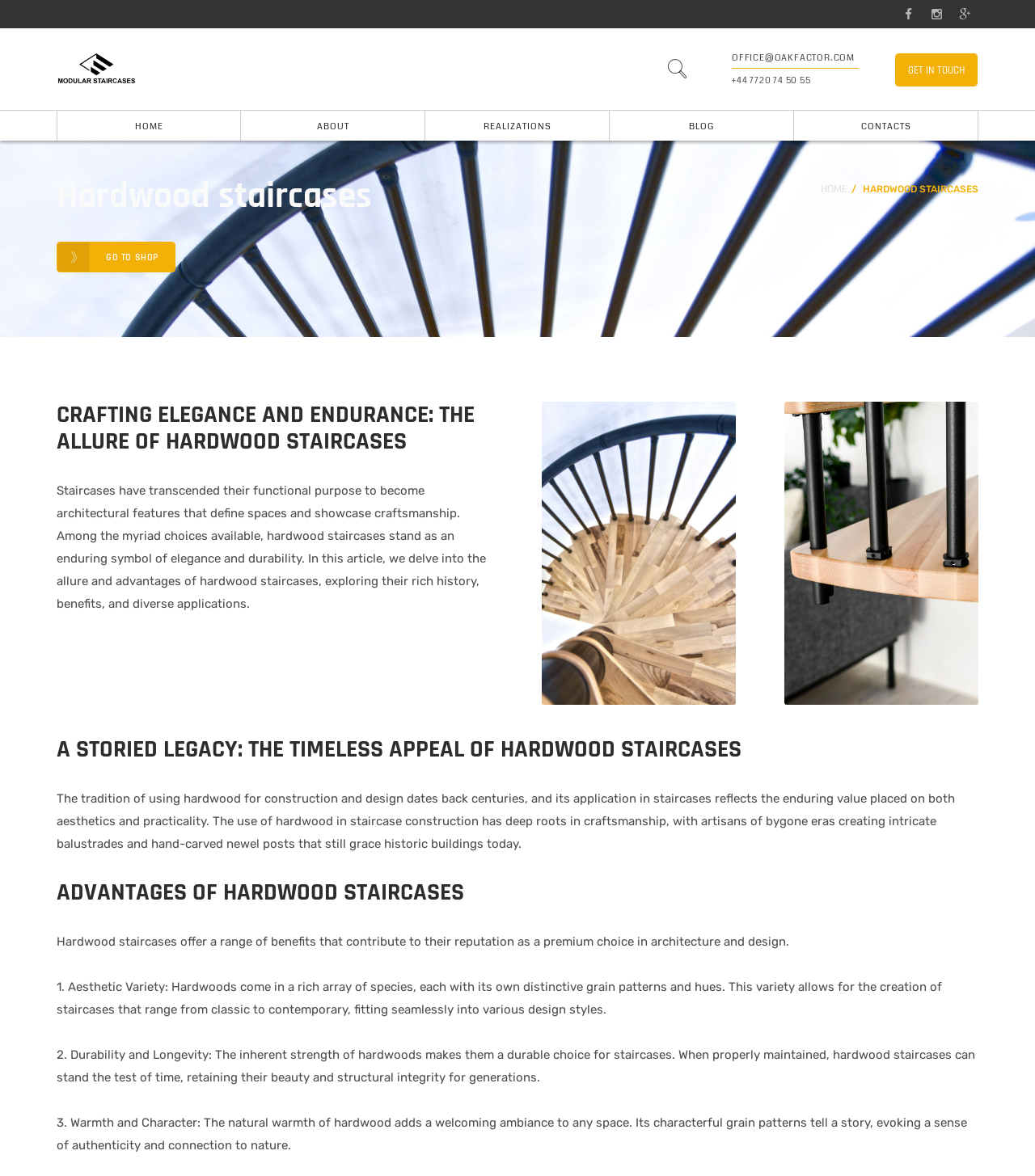Please locate the bounding box coordinates of the region I need to click to follow this instruction: "search for something".

[0.632, 0.049, 0.676, 0.074]